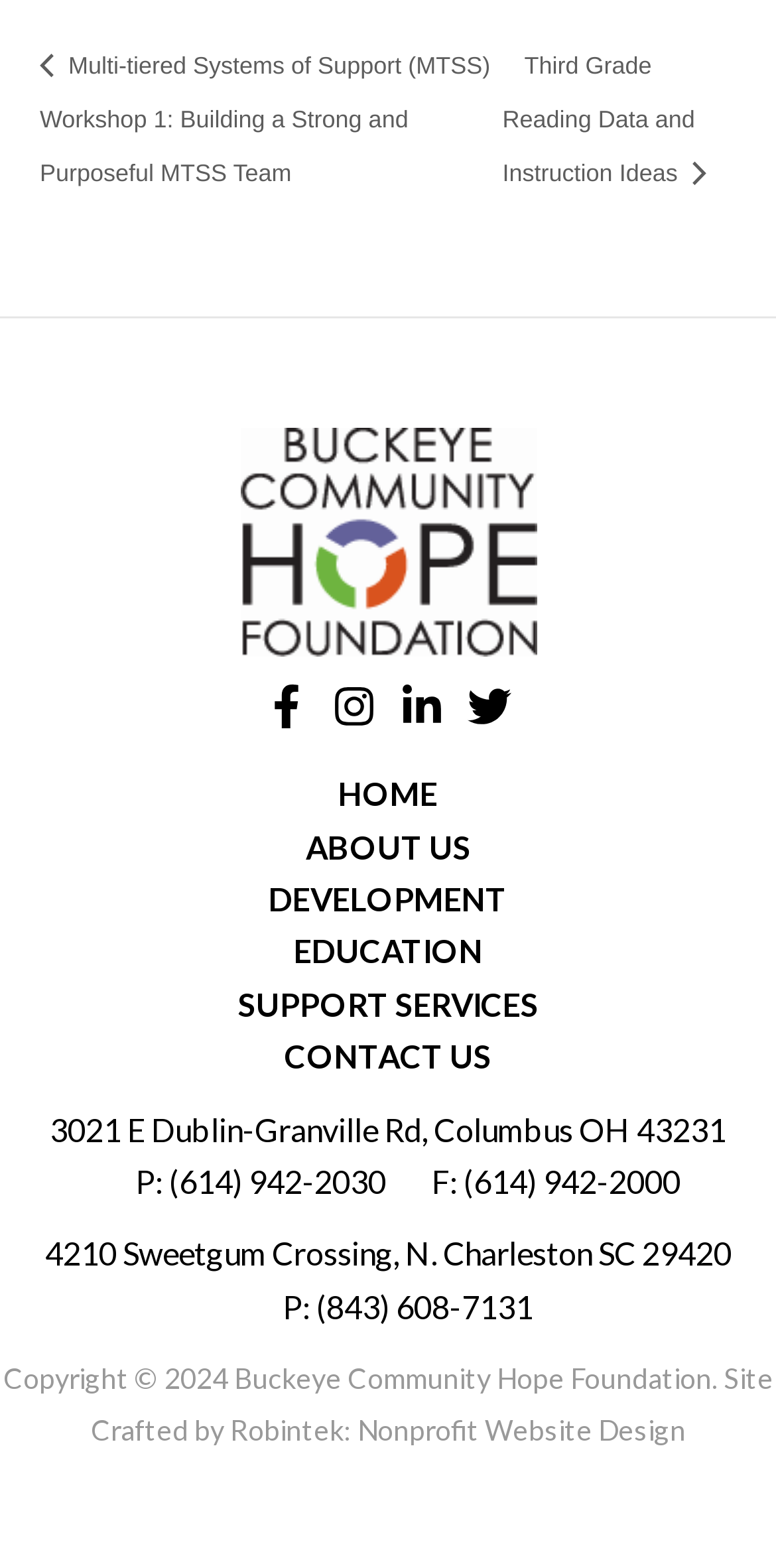What is the name of the organization?
Please provide a comprehensive answer based on the contents of the image.

I found the answer by looking at the footer section of the webpage, where I saw a link with the text 'Buckeye Community Hope Foundation' and an accompanying image with the same name.